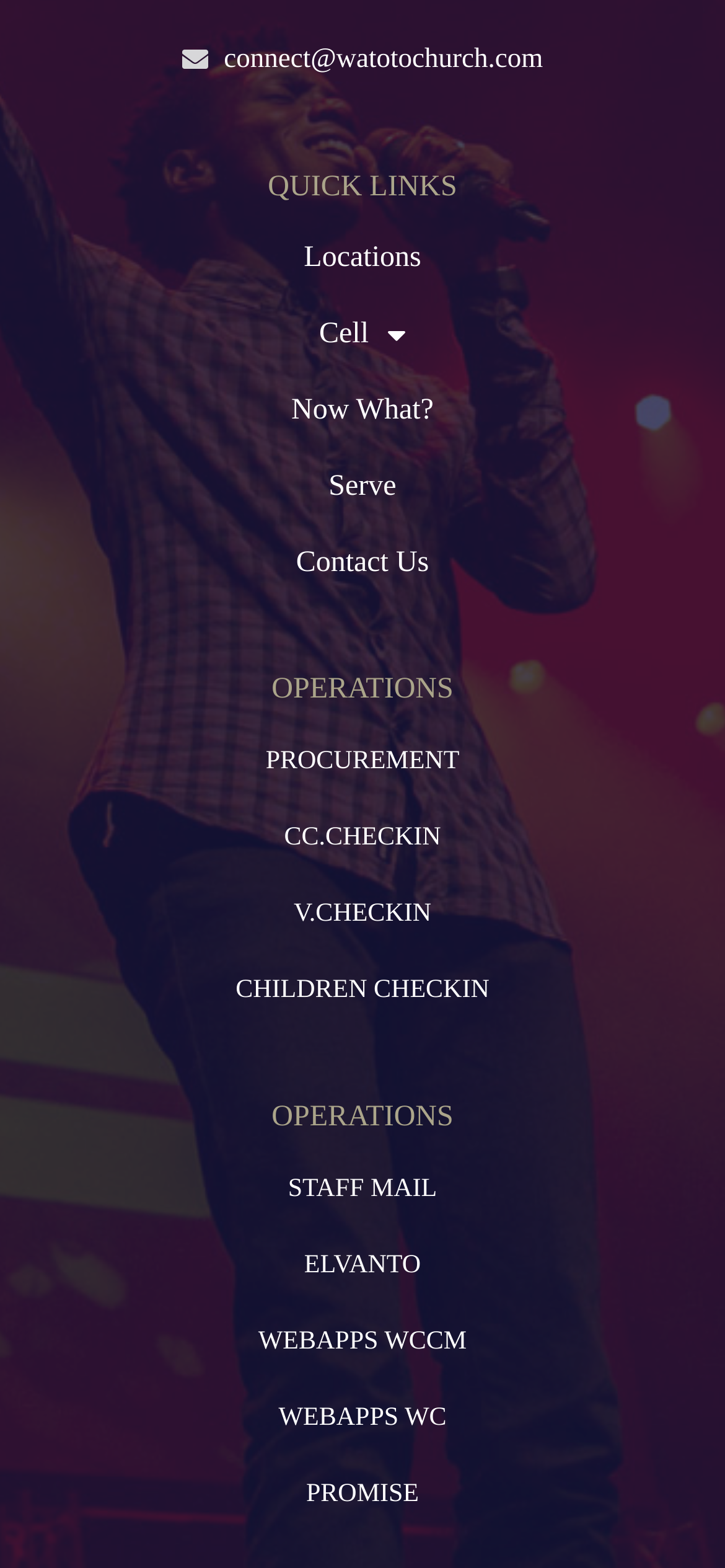Examine the image carefully and respond to the question with a detailed answer: 
What is the email address provided on the webpage?

The email address is found in the static text element at the top of the webpage, which is 'connect@watotochurch.com'.